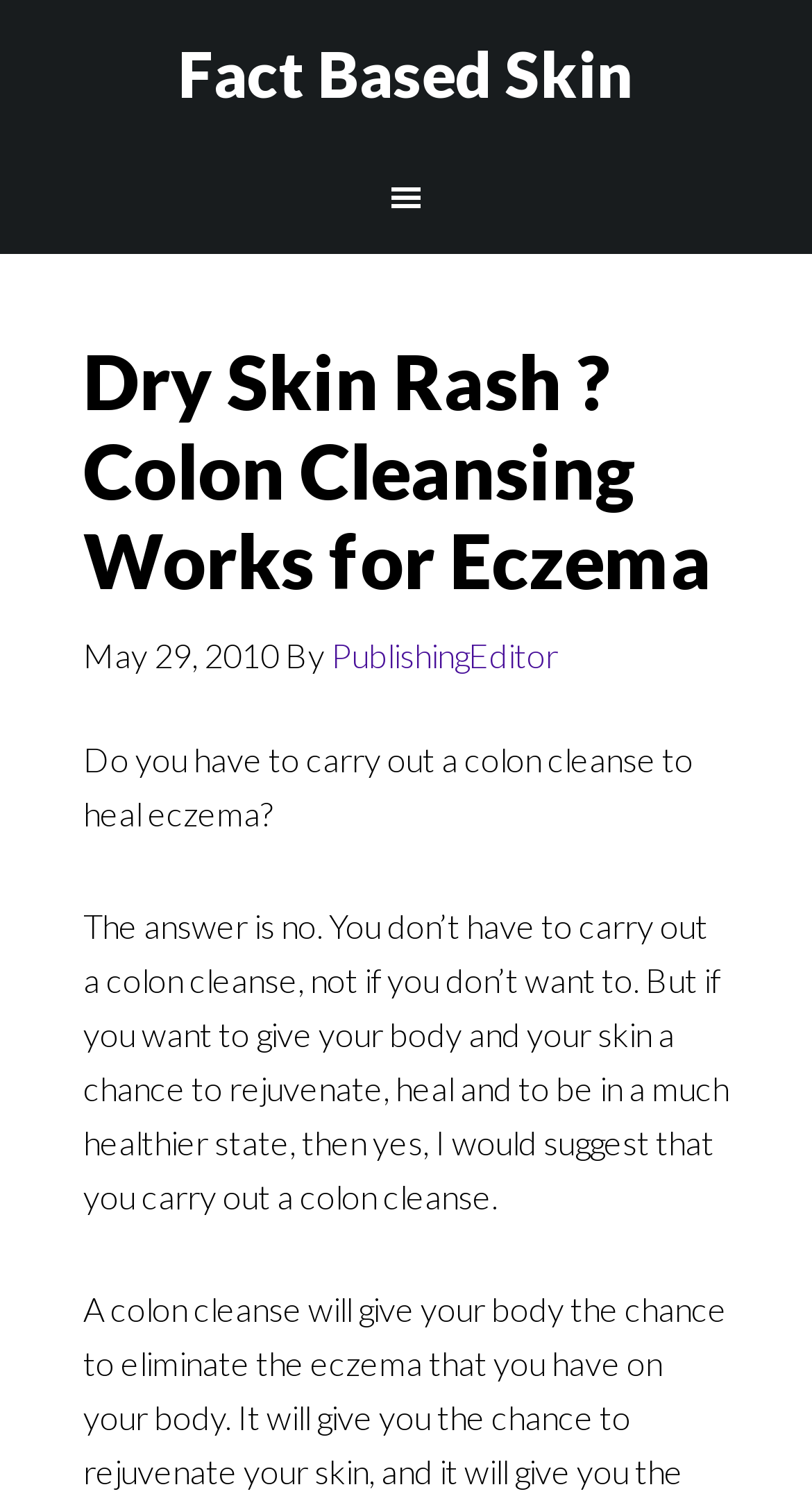Provide a one-word or brief phrase answer to the question:
Who is the author of the article?

PublishingEditor